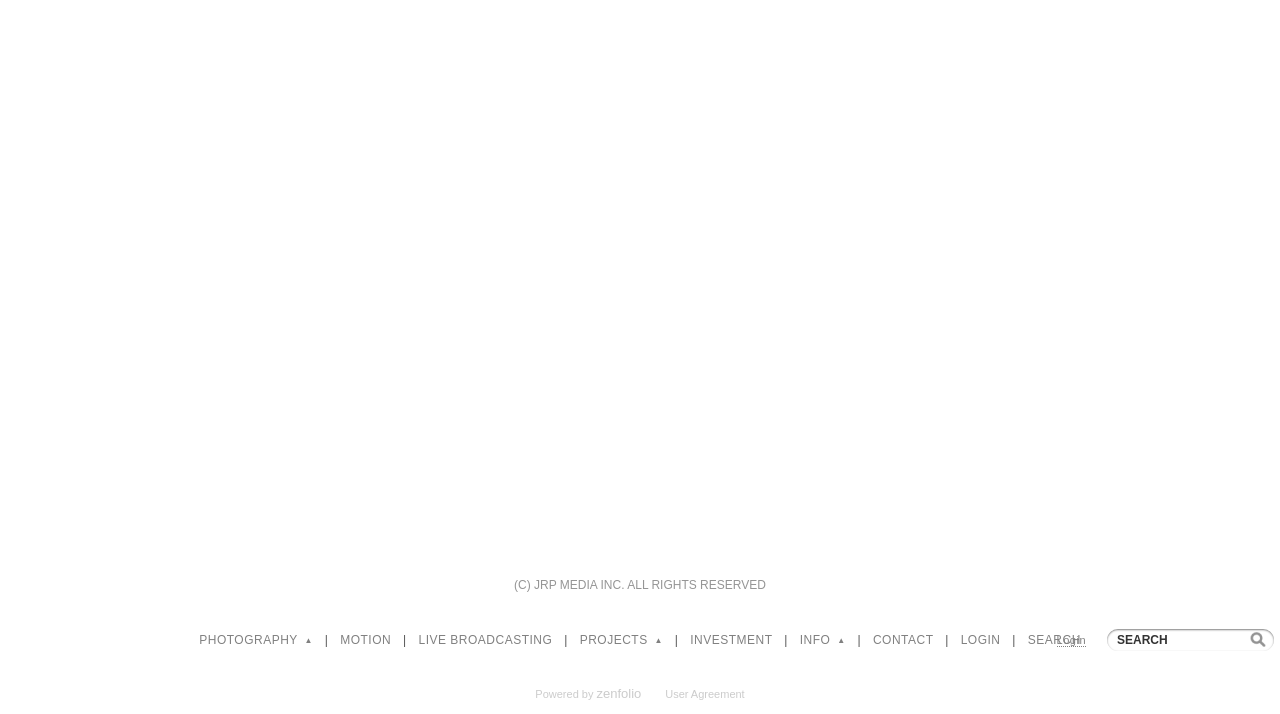Predict the bounding box of the UI element based on this description: "Anhua News Networks".

None